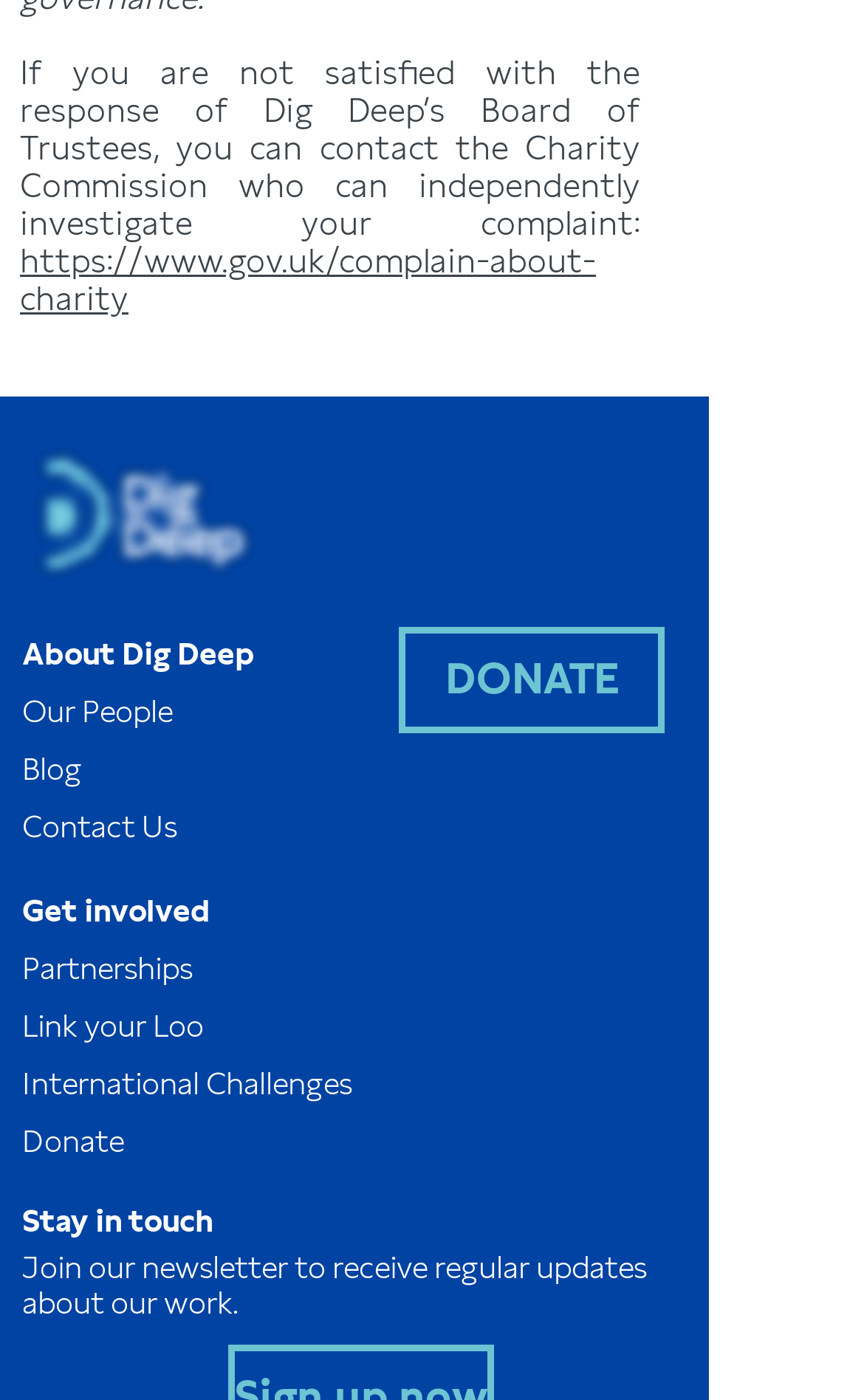Give a succinct answer to this question in a single word or phrase: 
What is the purpose of the 'Contact Us' button?

To open a dialog